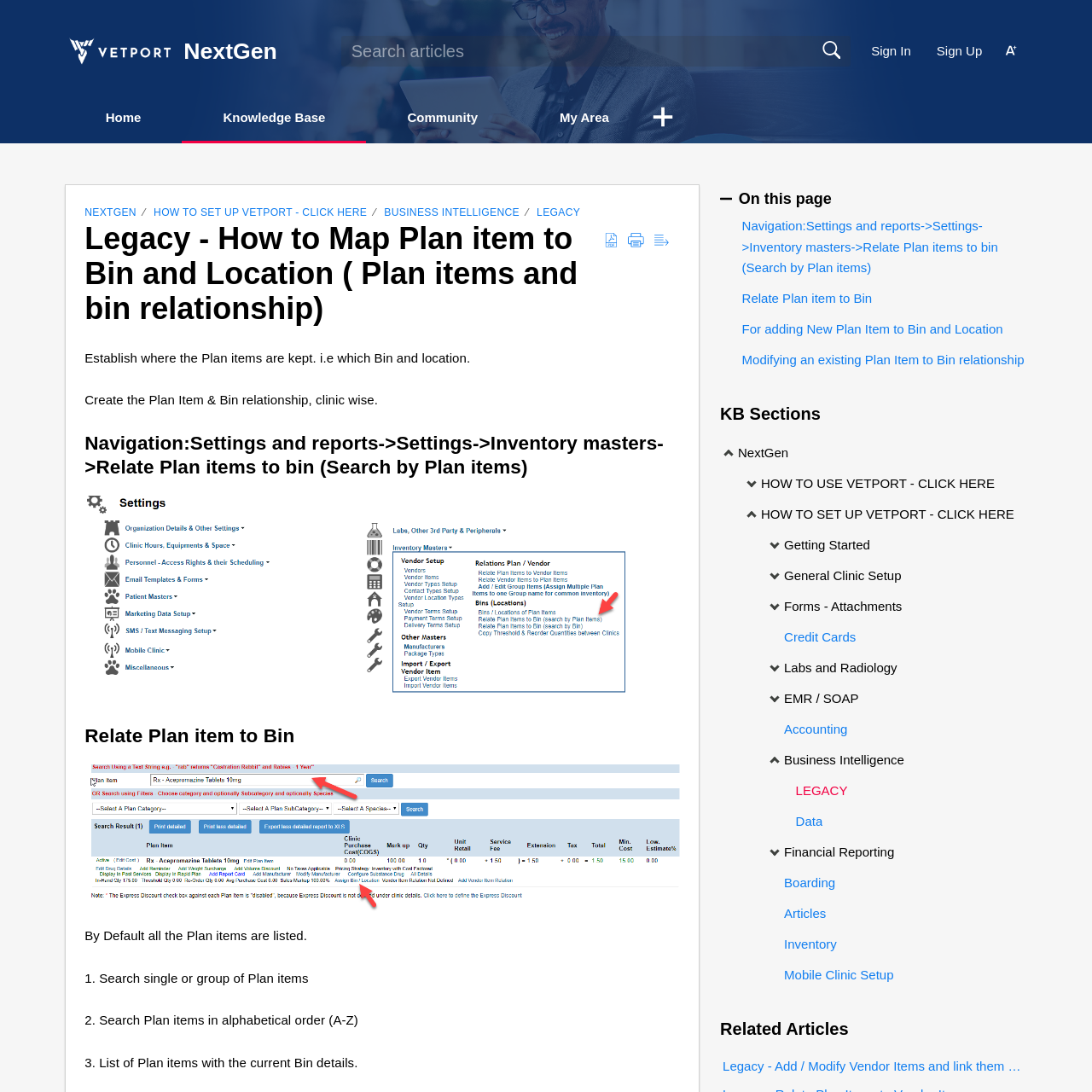Please locate the bounding box coordinates of the element that should be clicked to complete the given instruction: "Download as PDF".

[0.553, 0.211, 0.566, 0.23]